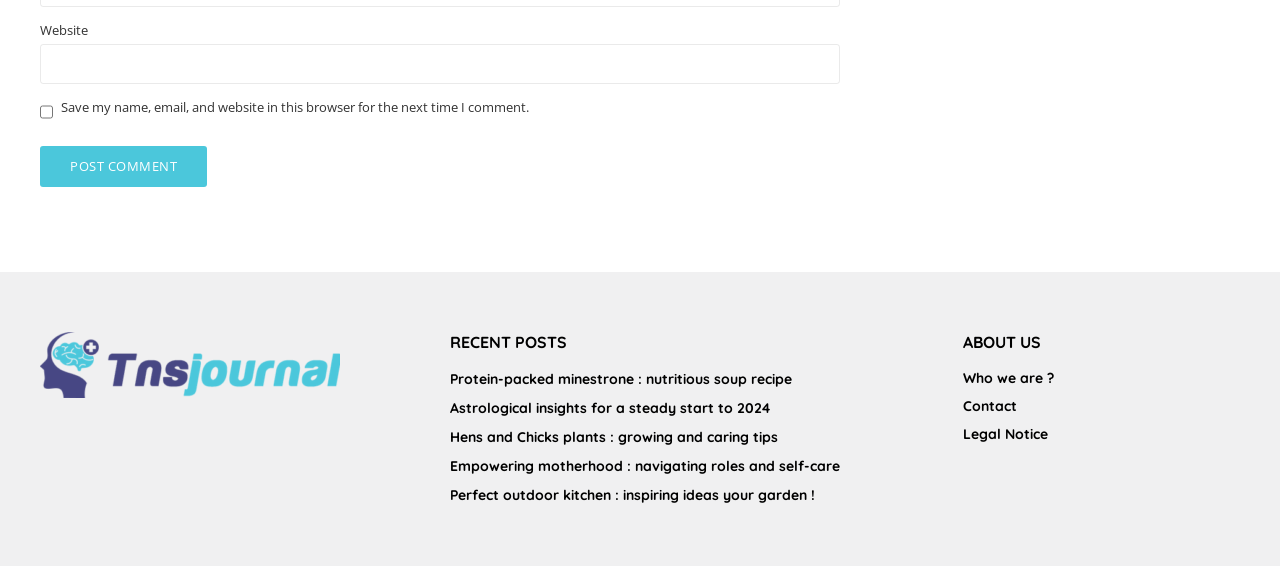Use a single word or phrase to respond to the question:
What is the text on the button?

Post Comment